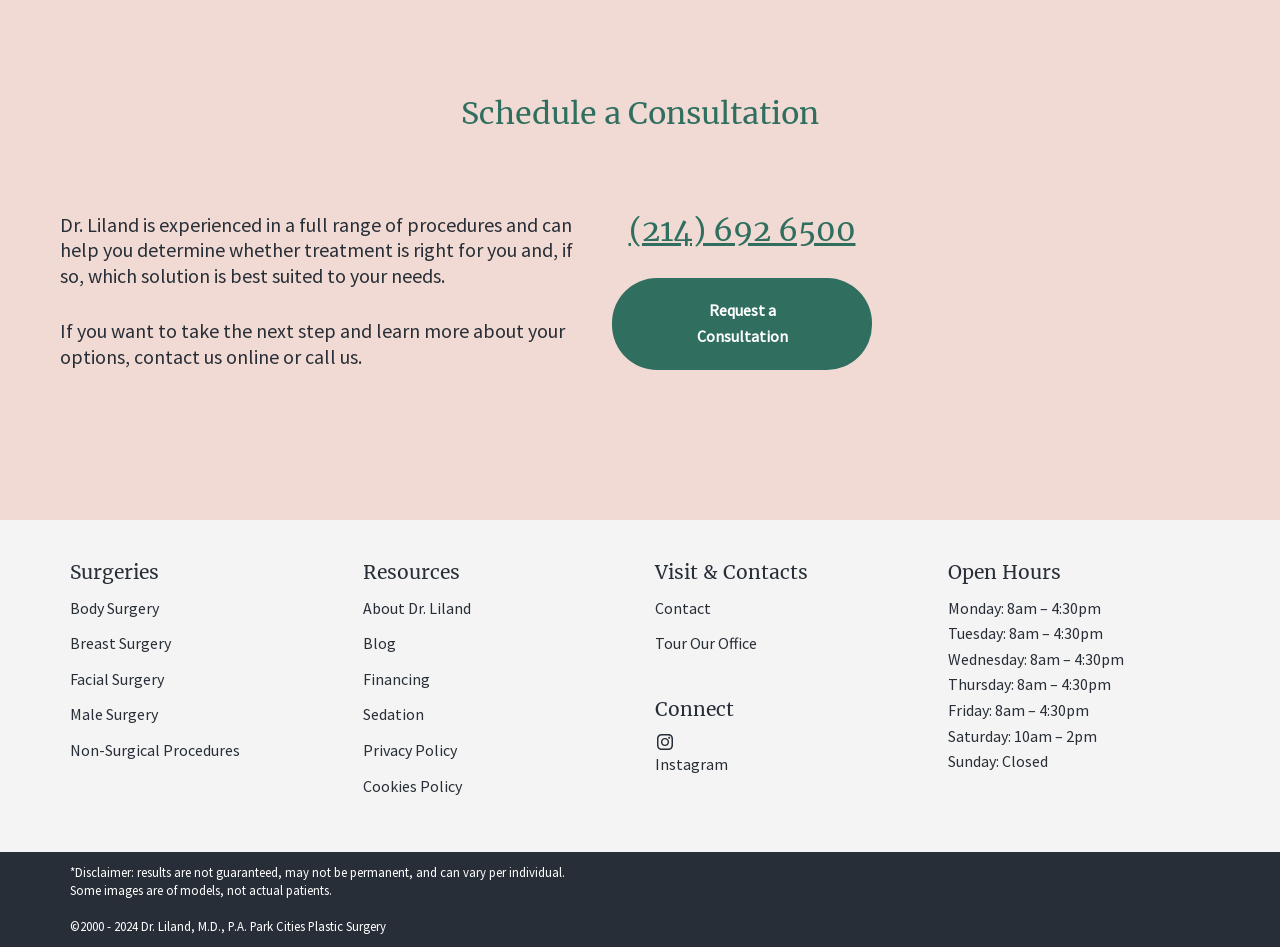Determine the bounding box coordinates of the region I should click to achieve the following instruction: "Request a consultation". Ensure the bounding box coordinates are four float numbers between 0 and 1, i.e., [left, top, right, bottom].

[0.478, 0.294, 0.681, 0.39]